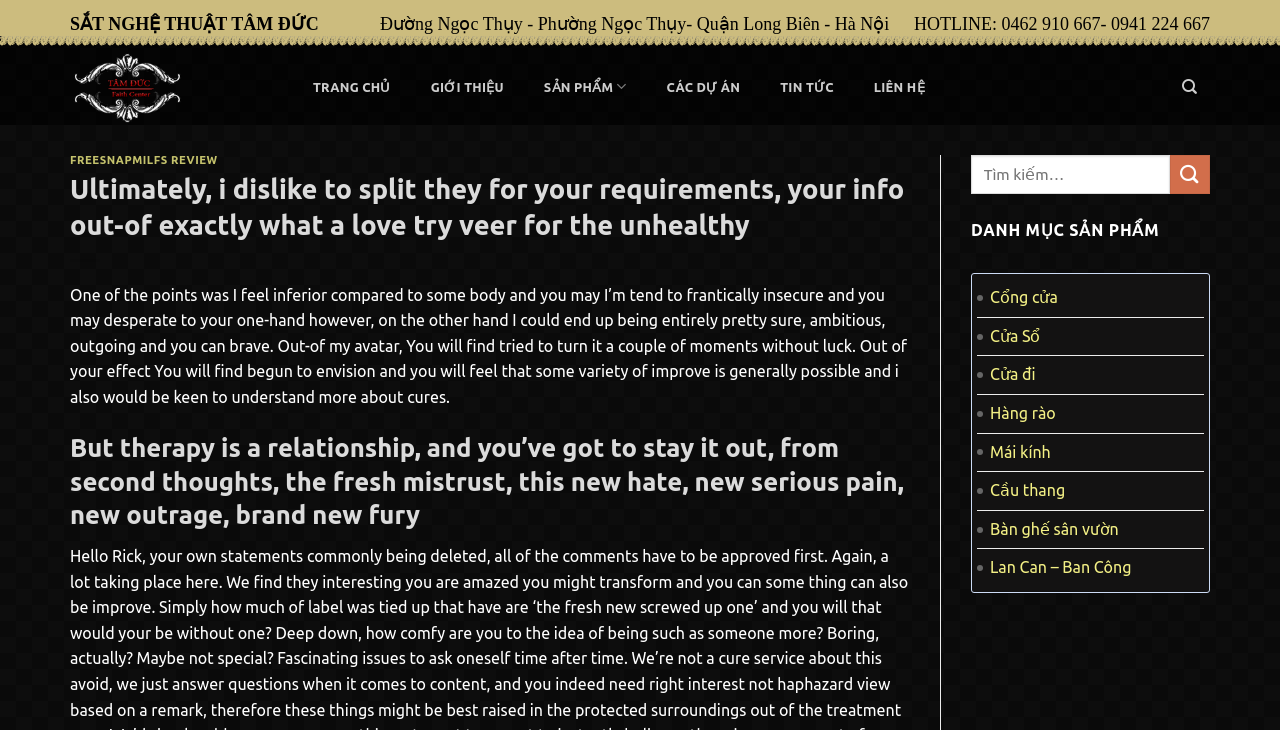What type of products does the art studio offer?
Using the information from the image, provide a comprehensive answer to the question.

I found the types of products offered by the art studio by looking at the links under the 'DANH MỤC SẢN PHẨM' section. The links include 'Cổng cửa', 'Cửa Sổ', 'Cửa đi', and others, which suggest that the art studio offers various types of doors and windows.